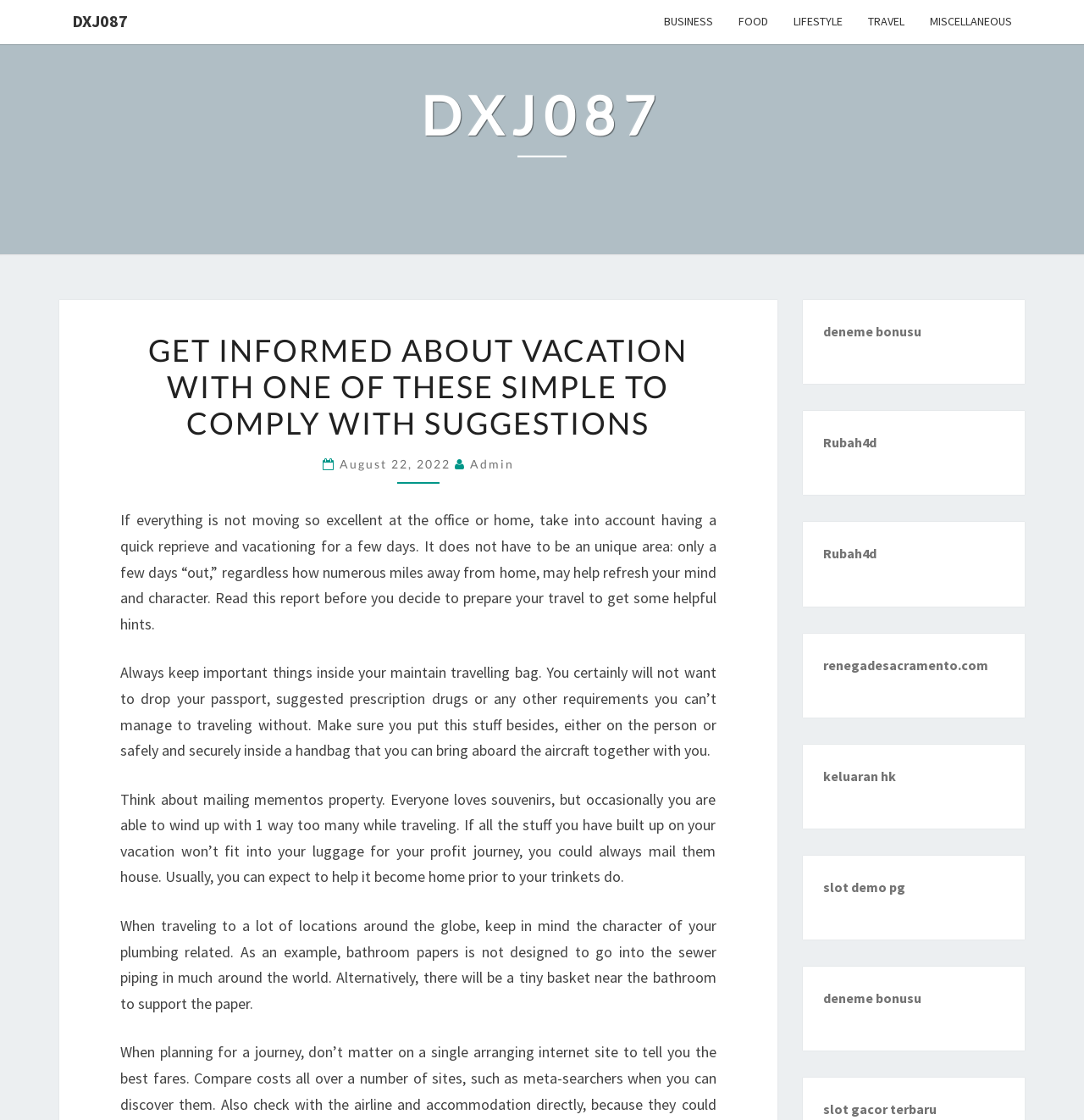What is the suggestion for dealing with too many souvenirs?
Look at the image and construct a detailed response to the question.

The webpage suggests that if you have too many souvenirs, you can mail them home instead of carrying them with you, to avoid excess luggage.